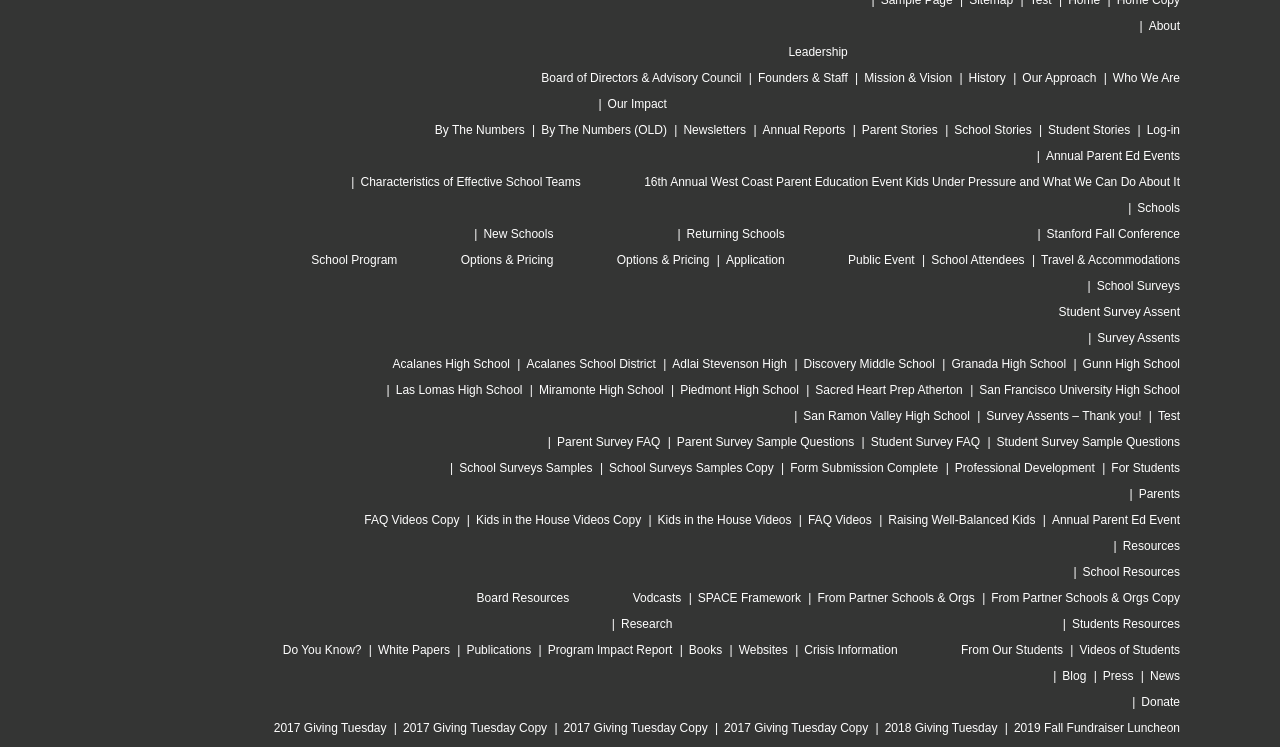Based on the element description, predict the bounding box coordinates (top-left x, top-left y, bottom-right x, bottom-right y) for the UI element in the screenshot: San Ramon Valley High School

[0.628, 0.548, 0.758, 0.566]